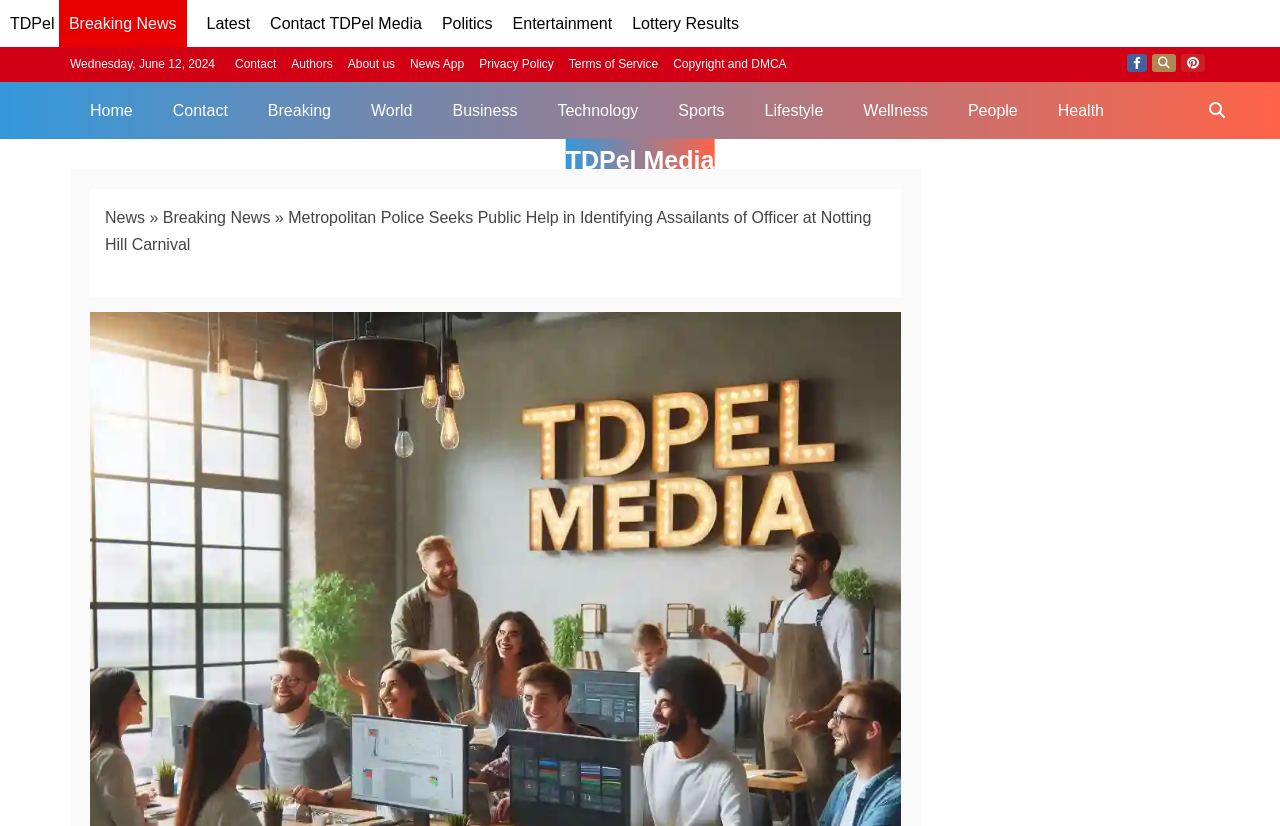Highlight the bounding box coordinates of the element you need to click to perform the following instruction: "Click on TDPel Media link."

[0.008, 0.018, 0.043, 0.039]